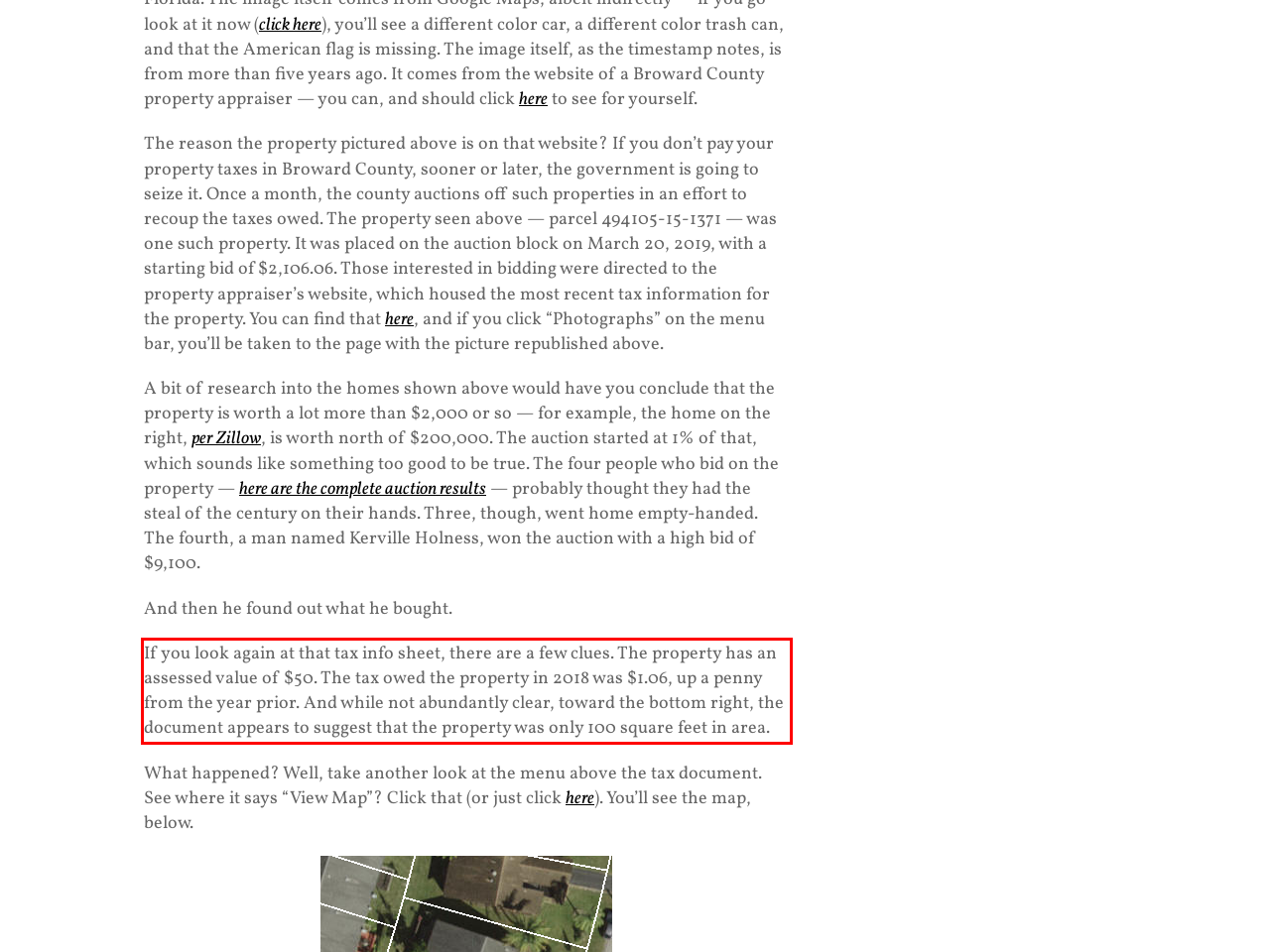Look at the provided screenshot of the webpage and perform OCR on the text within the red bounding box.

If you look again at that tax info sheet, there are a few clues. The property has an assessed value of $50. The tax owed the property in 2018 was $1.06, up a penny from the year prior. And while not abundantly clear, toward the bottom right, the document appears to suggest that the property was only 100 square feet in area.